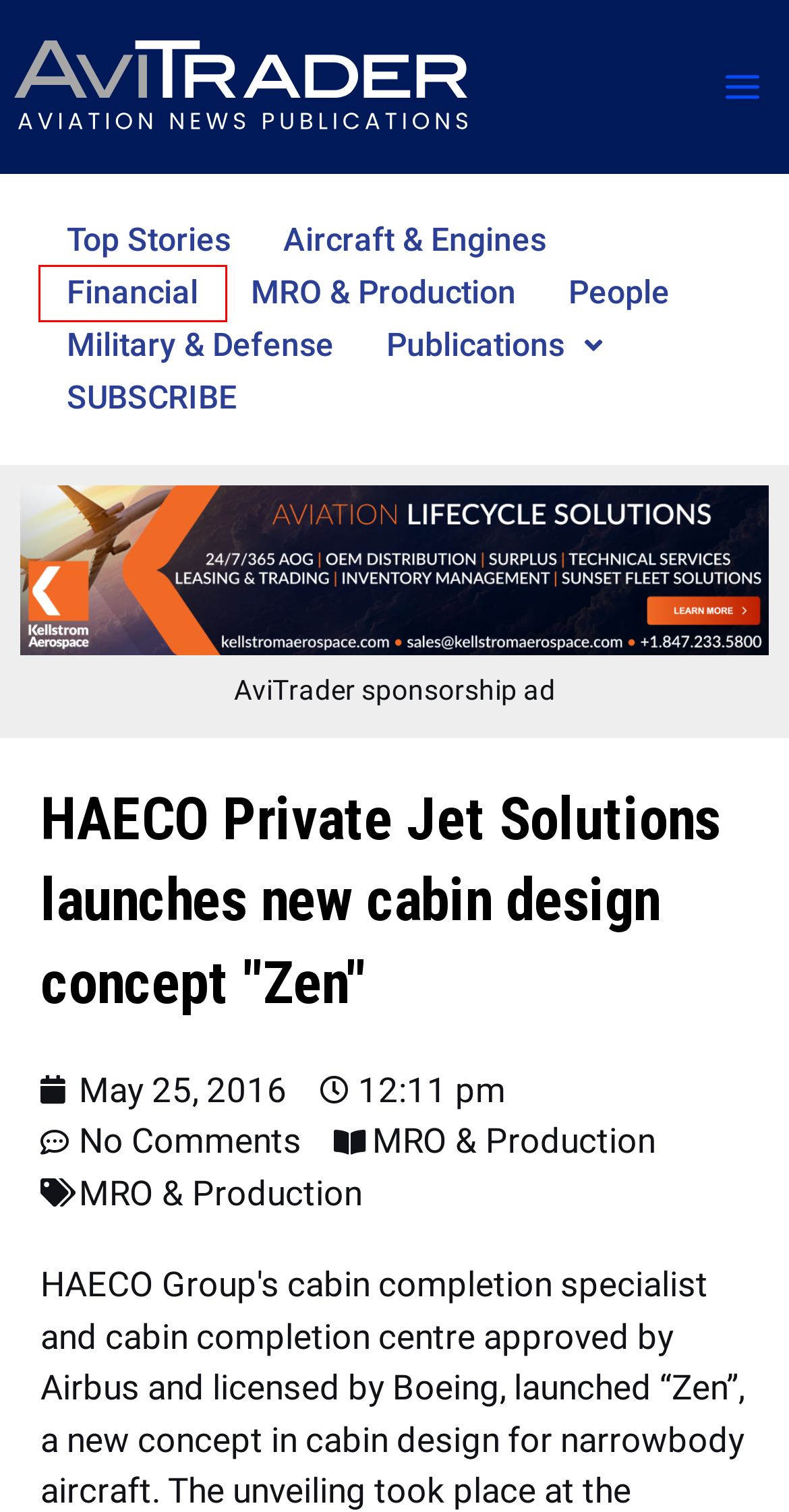Analyze the screenshot of a webpage with a red bounding box and select the webpage description that most accurately describes the new page resulting from clicking the element inside the red box. Here are the candidates:
A. Aviation News - AviTrader Publications - Daily Airline Updates
B. Military & Defense Archives - AviTrader Aviation News
C. Aircraft & Engines Archives - AviTrader Aviation News
D. Top Stories Archives - AviTrader Aviation News
E. MRO & Production Archives - AviTrader Aviation News
F. Subscriptions - AviTrader Aviation News
G. People Archives - AviTrader Aviation News
H. Financial Archives - AviTrader Aviation News

H